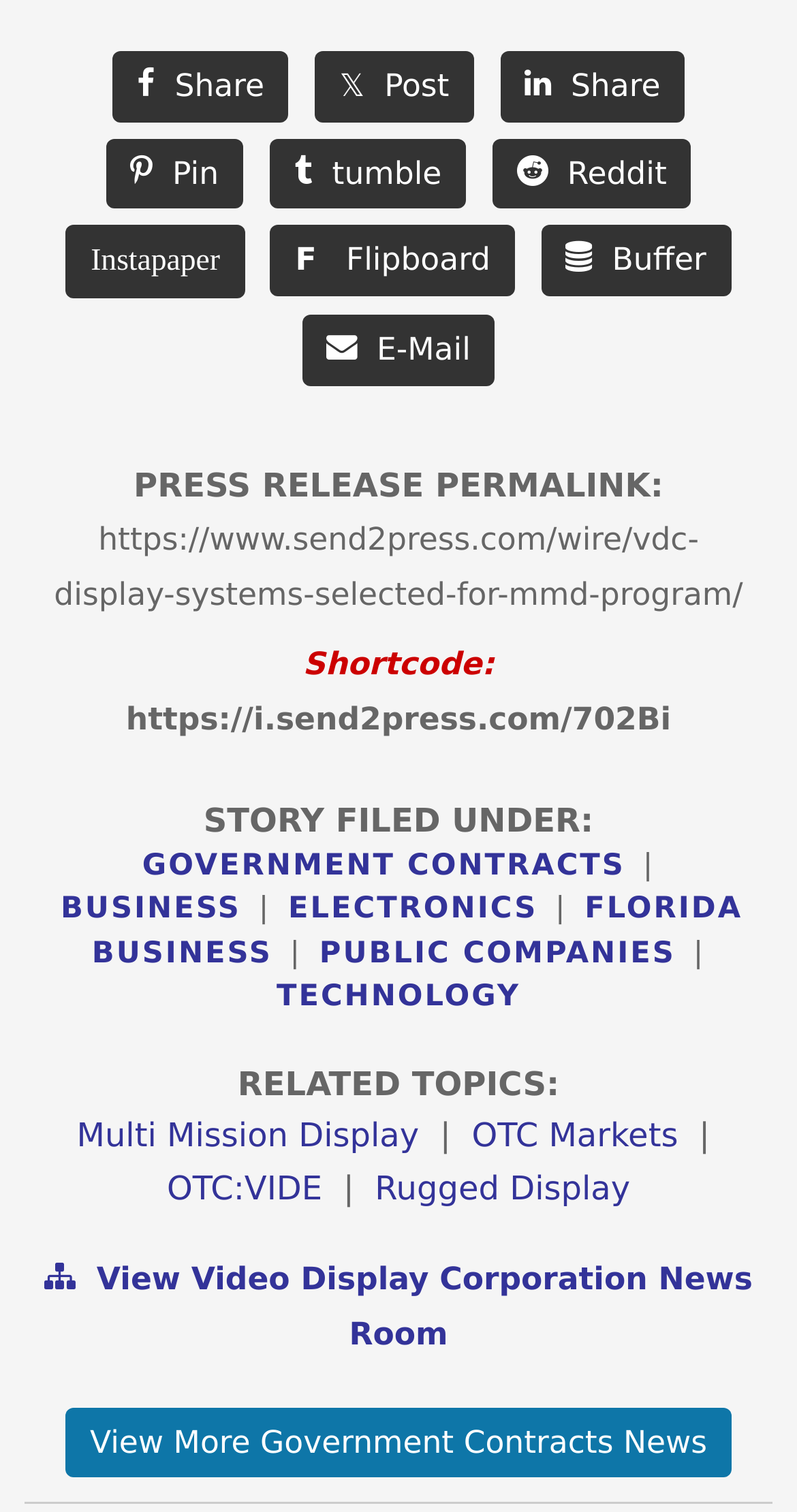What are the categories of the story?
Please provide an in-depth and detailed response to the question.

I found the categories by looking at the links under the 'STORY FILED UNDER:' heading. The categories are listed as separate links, separated by '|' characters.